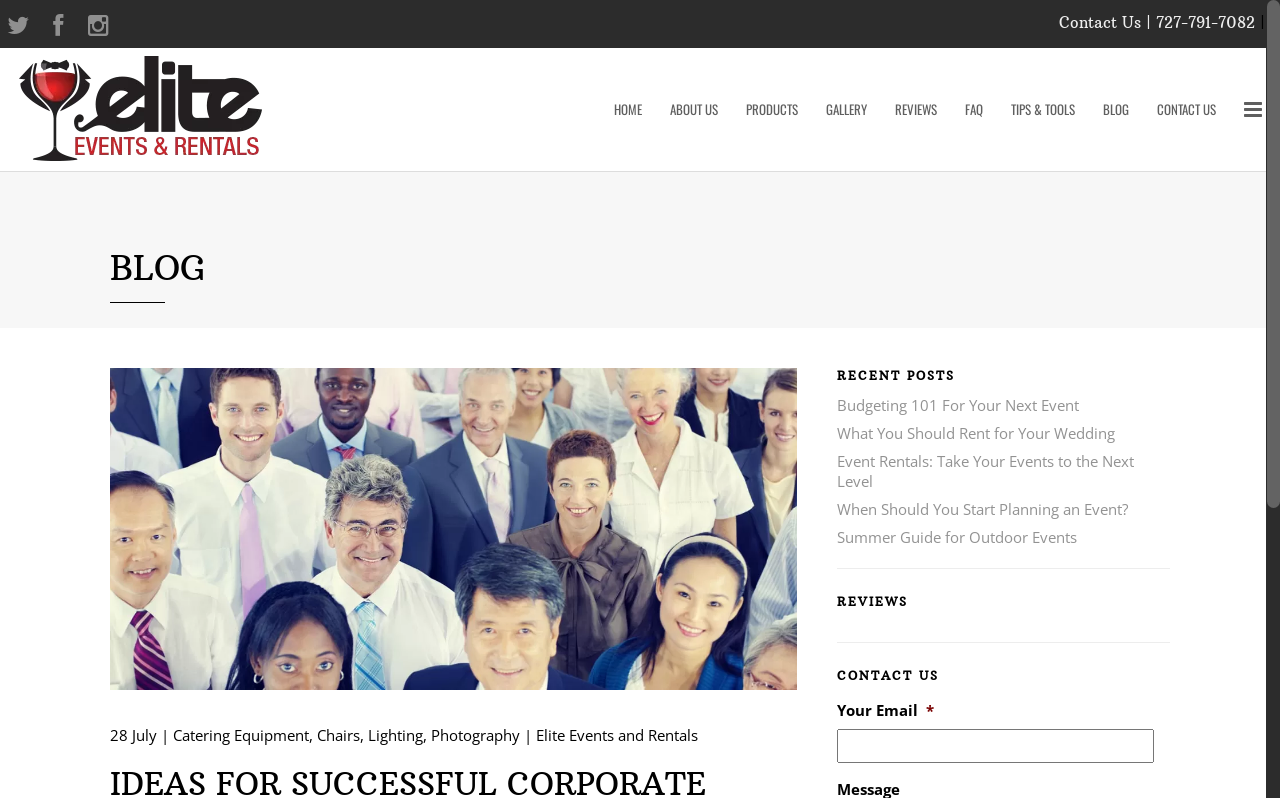What is the phone number to contact Elite Events & Rentals?
Based on the visual details in the image, please answer the question thoroughly.

The phone number can be found in the top-right section of the webpage, under the 'Contact Us' link, and also in the 'AFTER HOURS, WEEKENDS AND HOLIDAYS' section.